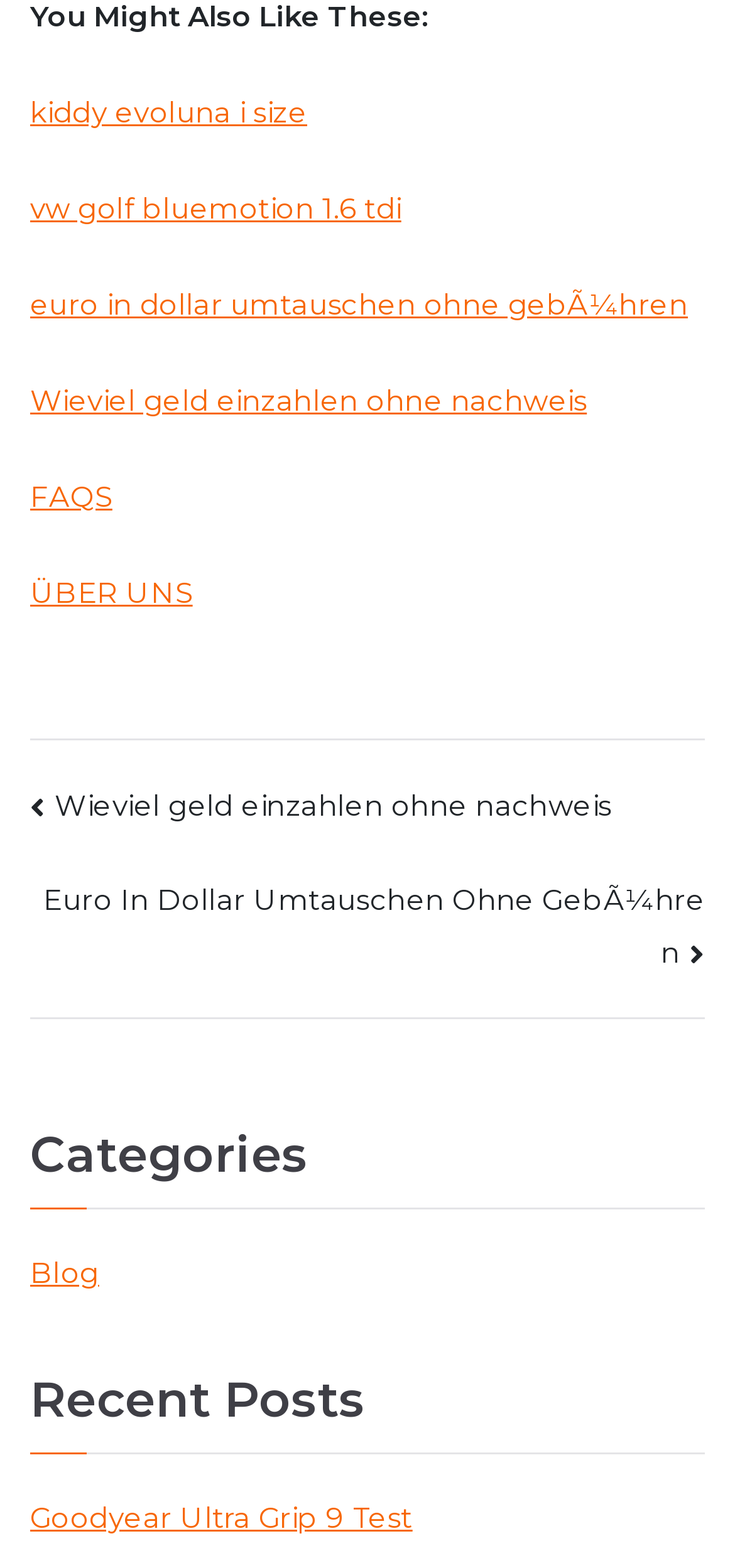What is the category of the post 'Goodyear Ultra Grip 9 Test'? Refer to the image and provide a one-word or short phrase answer.

Blog